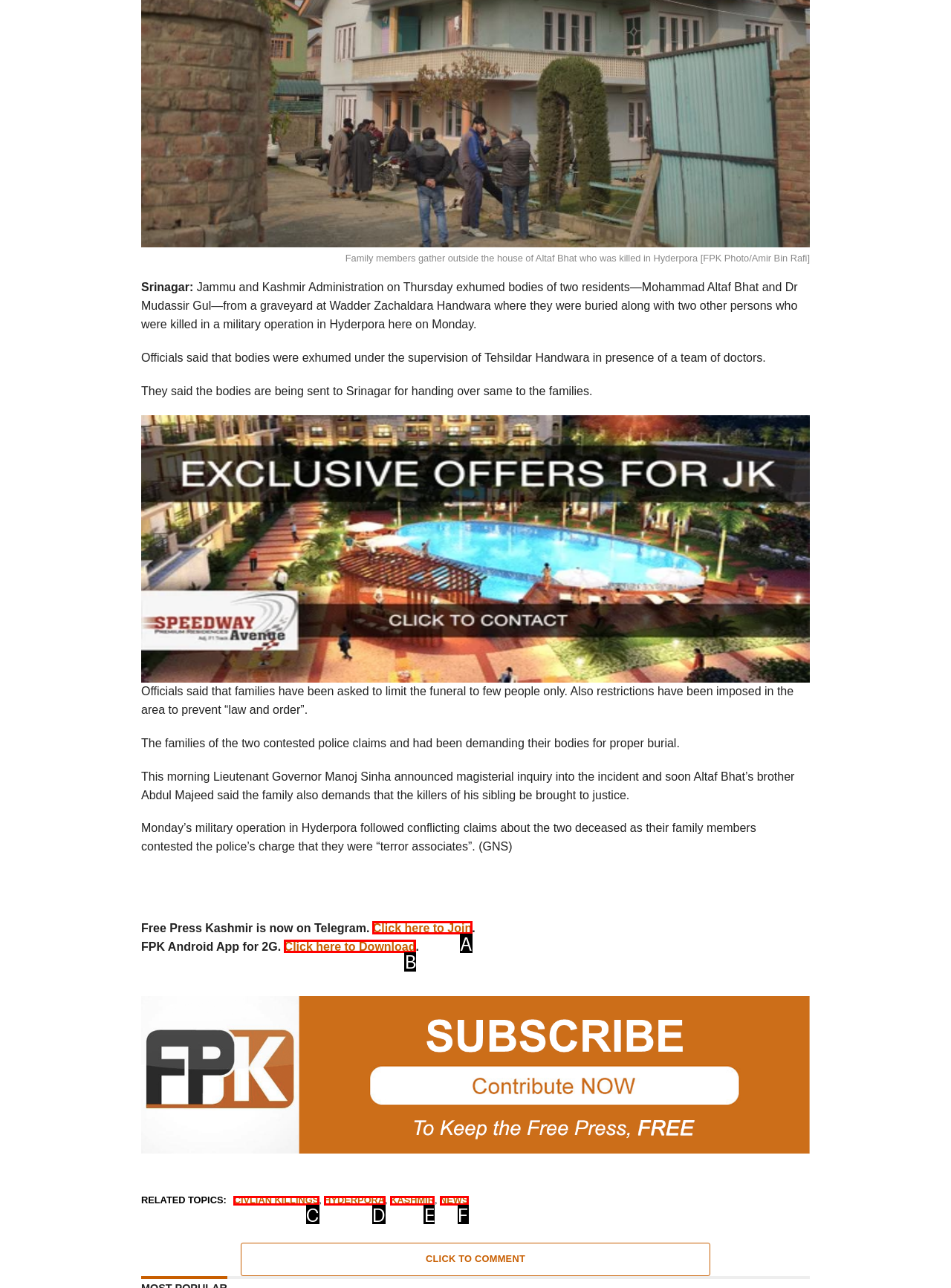Looking at the description: Hyderpora, identify which option is the best match and respond directly with the letter of that option.

D